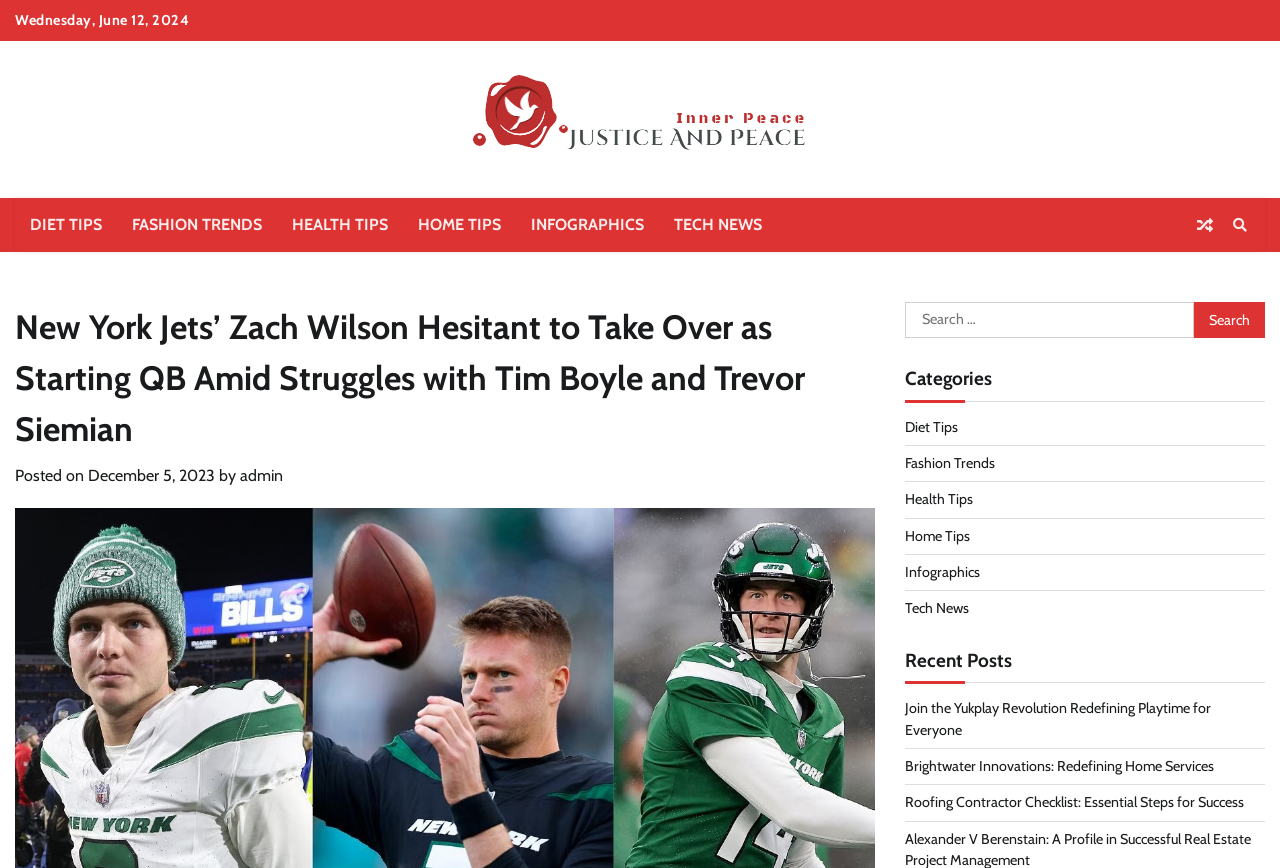Please locate the clickable area by providing the bounding box coordinates to follow this instruction: "Click on the Justice And Peace link".

[0.364, 0.082, 0.636, 0.194]